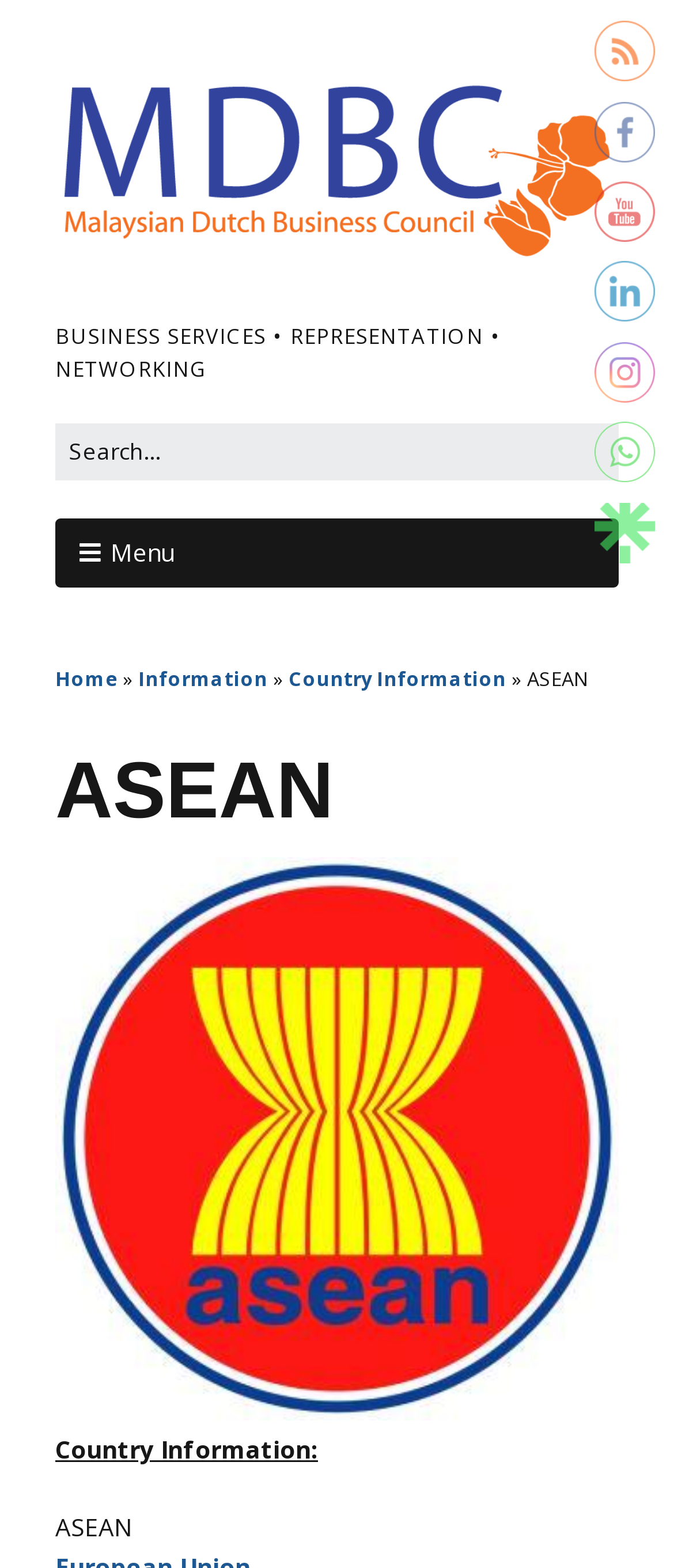Given the webpage screenshot and the description, determine the bounding box coordinates (top-left x, top-left y, bottom-right x, bottom-right y) that define the location of the UI element matching this description: Home

[0.082, 0.425, 0.174, 0.441]